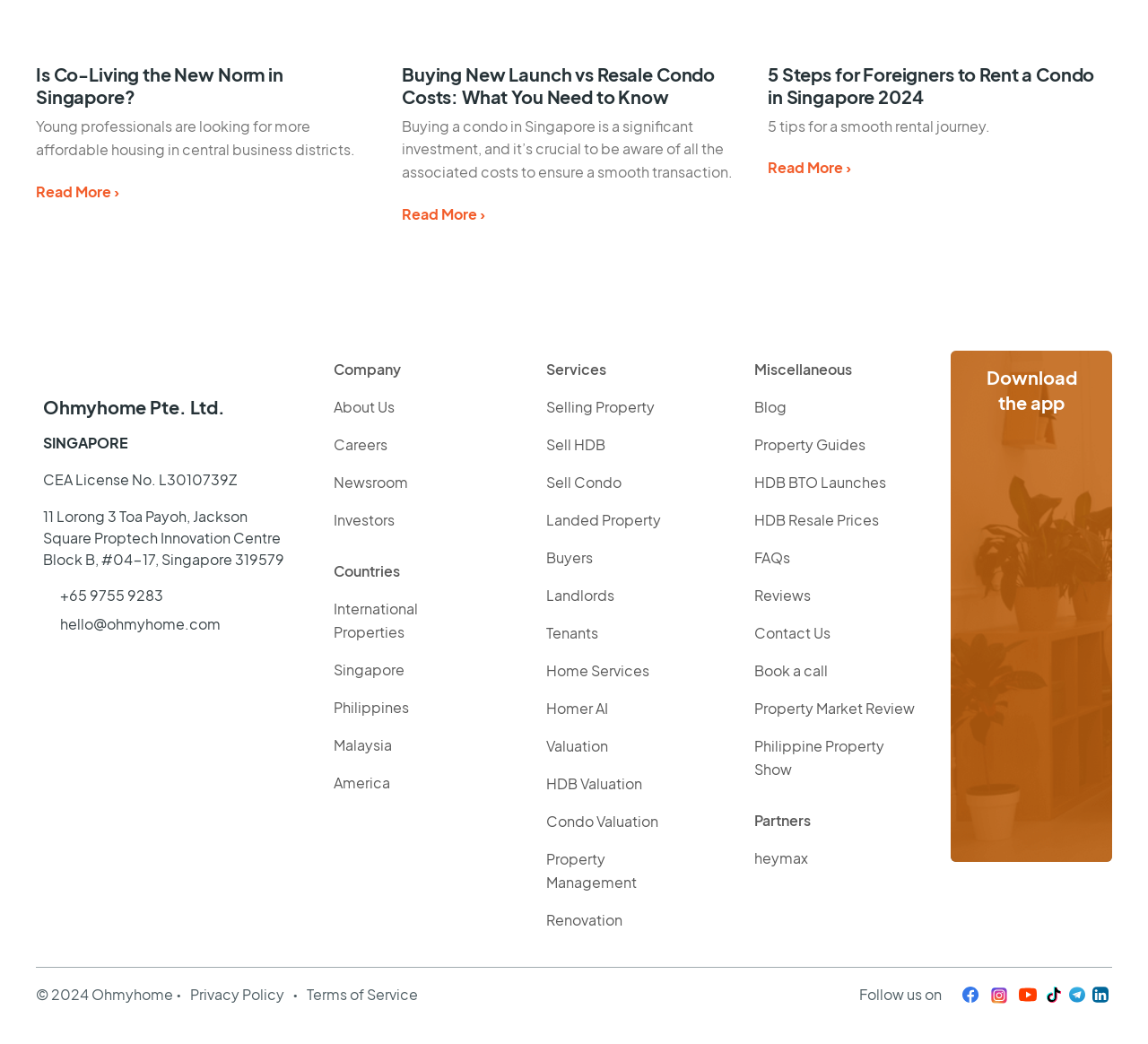Locate the bounding box coordinates of the area to click to fulfill this instruction: "Explore 5 Steps for Foreigners to Rent a Condo in Singapore 2024". The bounding box should be presented as four float numbers between 0 and 1, in the order [left, top, right, bottom].

[0.669, 0.06, 0.953, 0.103]